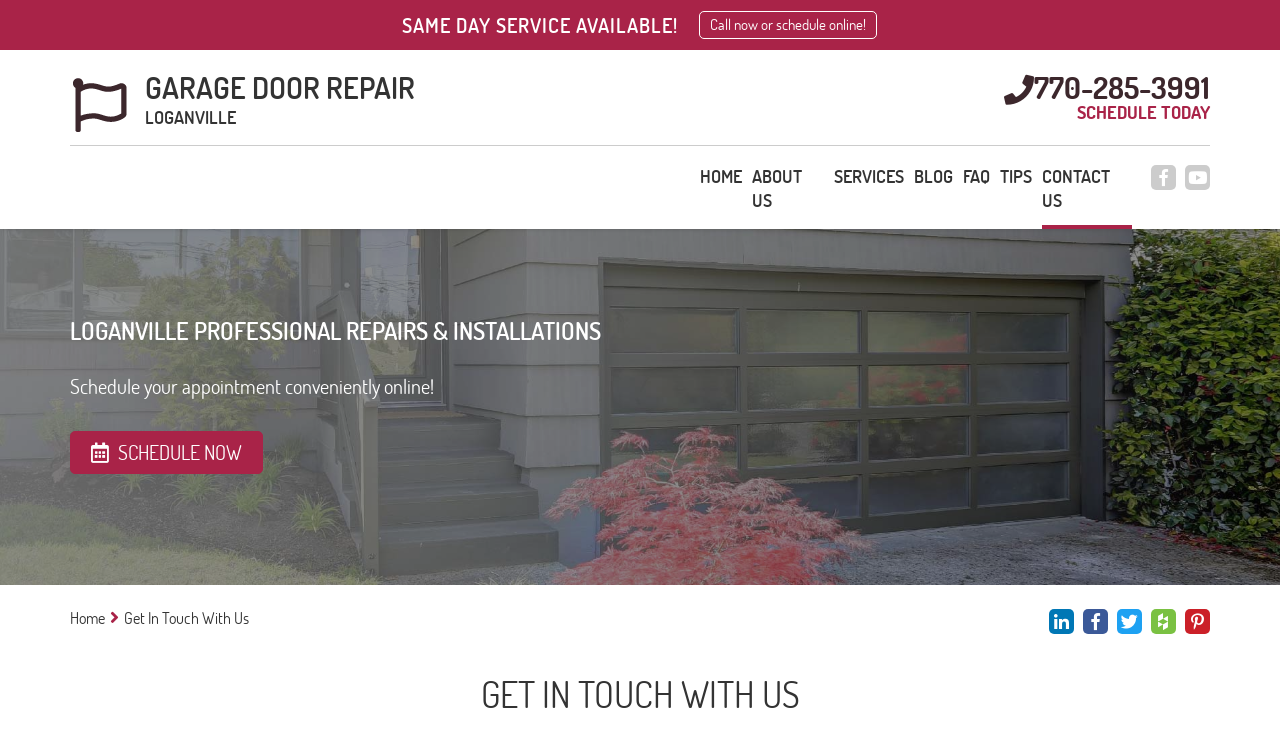Reply to the question with a brief word or phrase: What is the purpose of the 'Call now or schedule online!' button?

To schedule an appointment